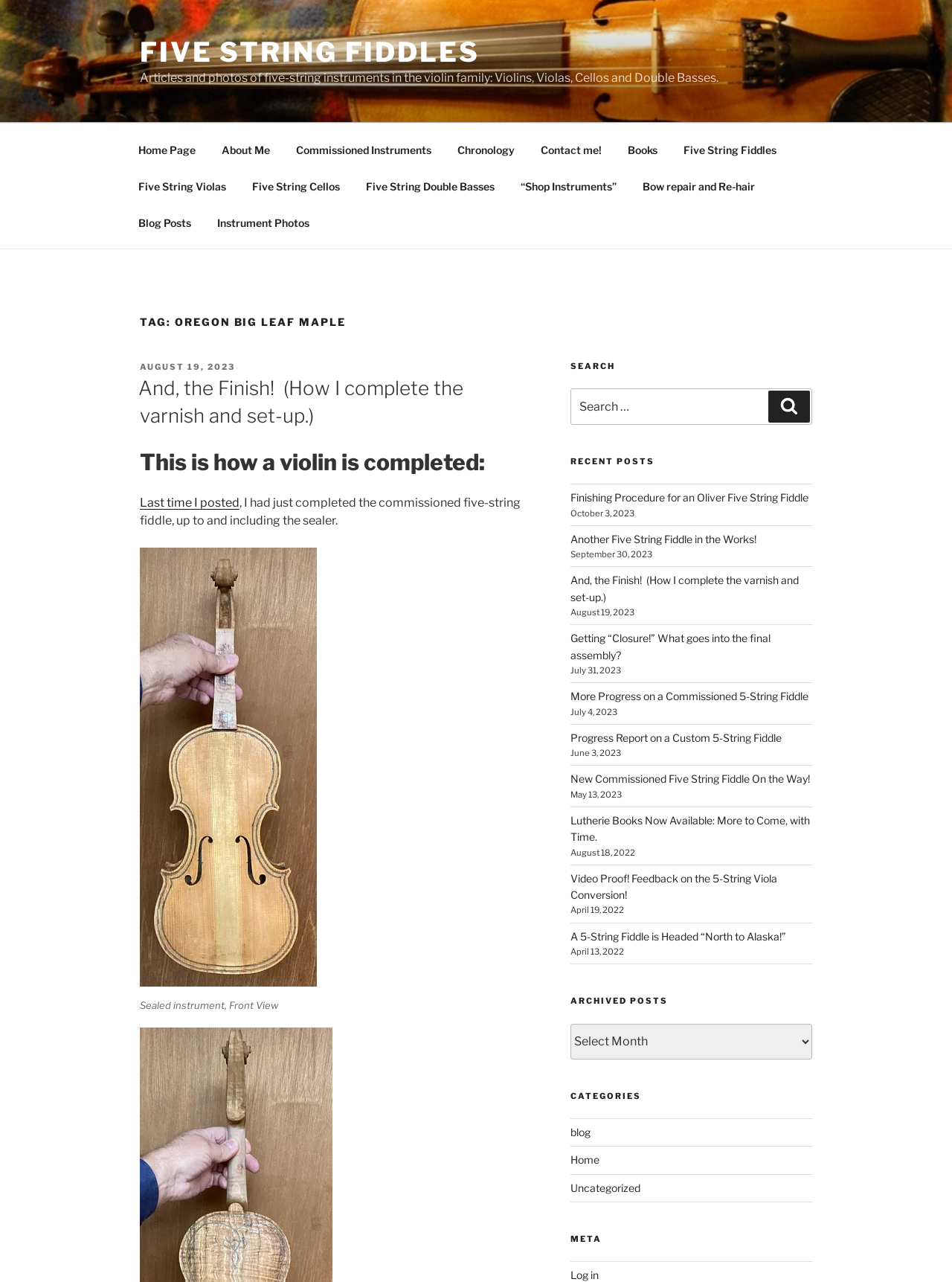How many navigation links are in the top menu?
Answer the question with a single word or phrase by looking at the picture.

9